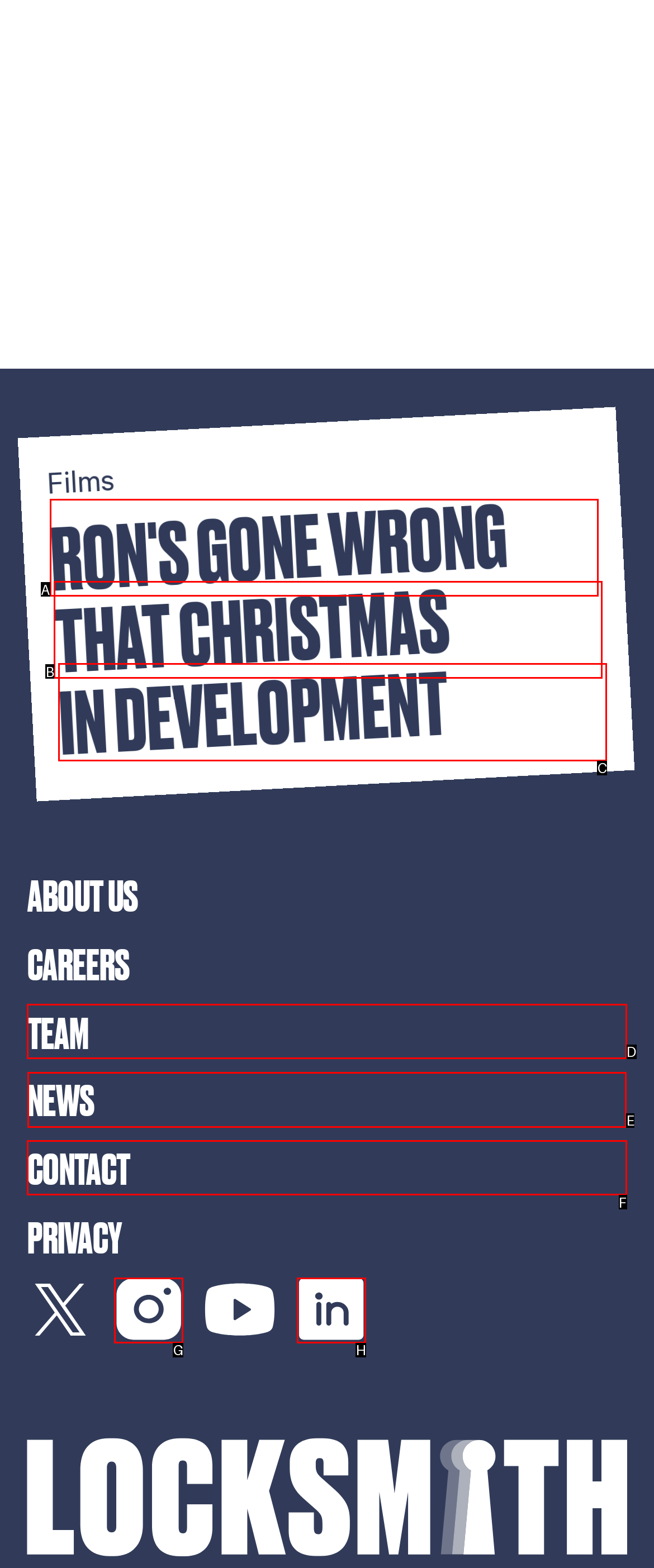Which lettered option should be clicked to achieve the task: check the news? Choose from the given choices.

E